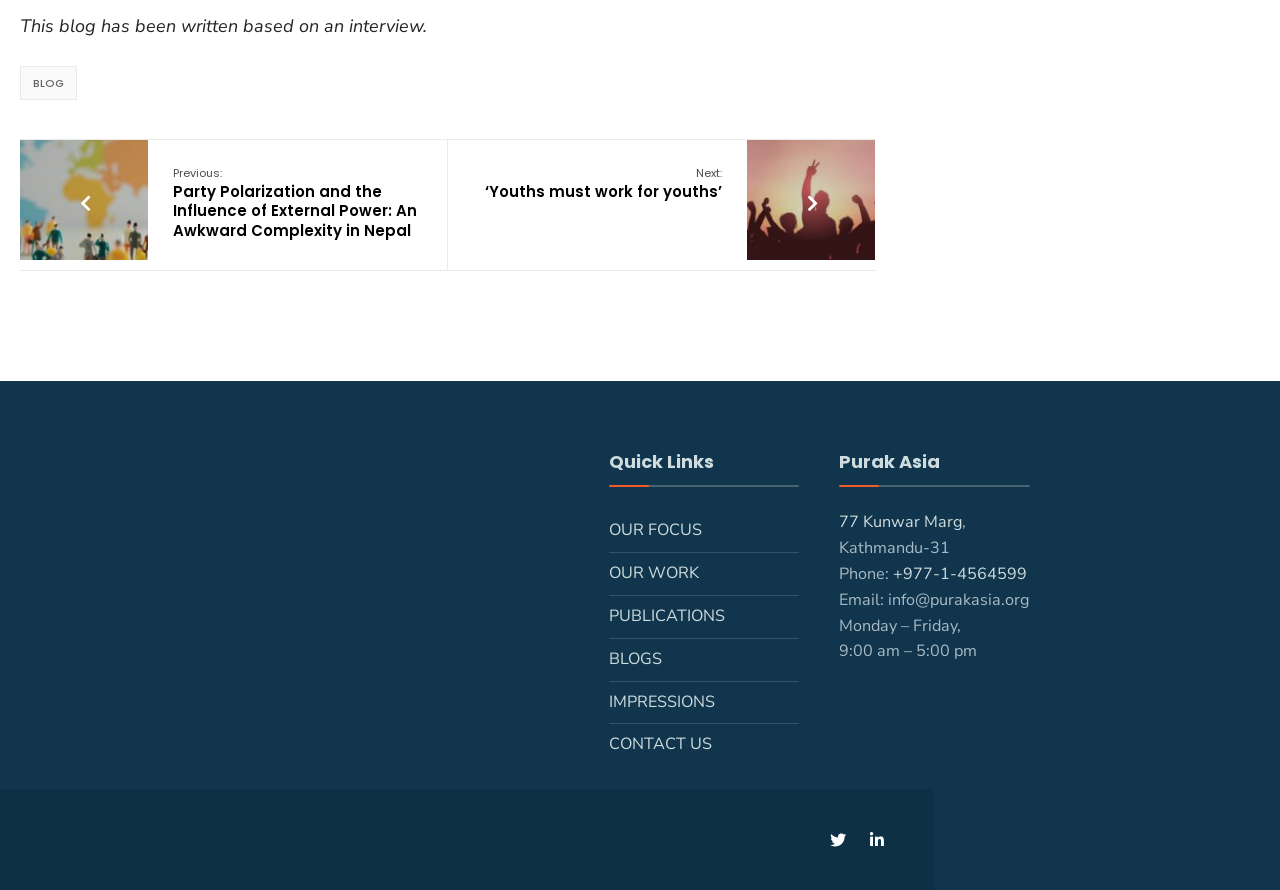What are the working hours of Purak Asia?
Using the details from the image, give an elaborate explanation to answer the question.

The working hours of Purak Asia can be found in the static text elements located near the bottom of the webpage. The hours are specified as '9:00 am – 5:00 pm' and are accompanied by the days of the week 'Monday – Friday'.